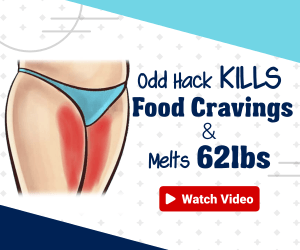What action is invited by the red button?
Examine the image and give a concise answer in one word or a short phrase.

Watch Video